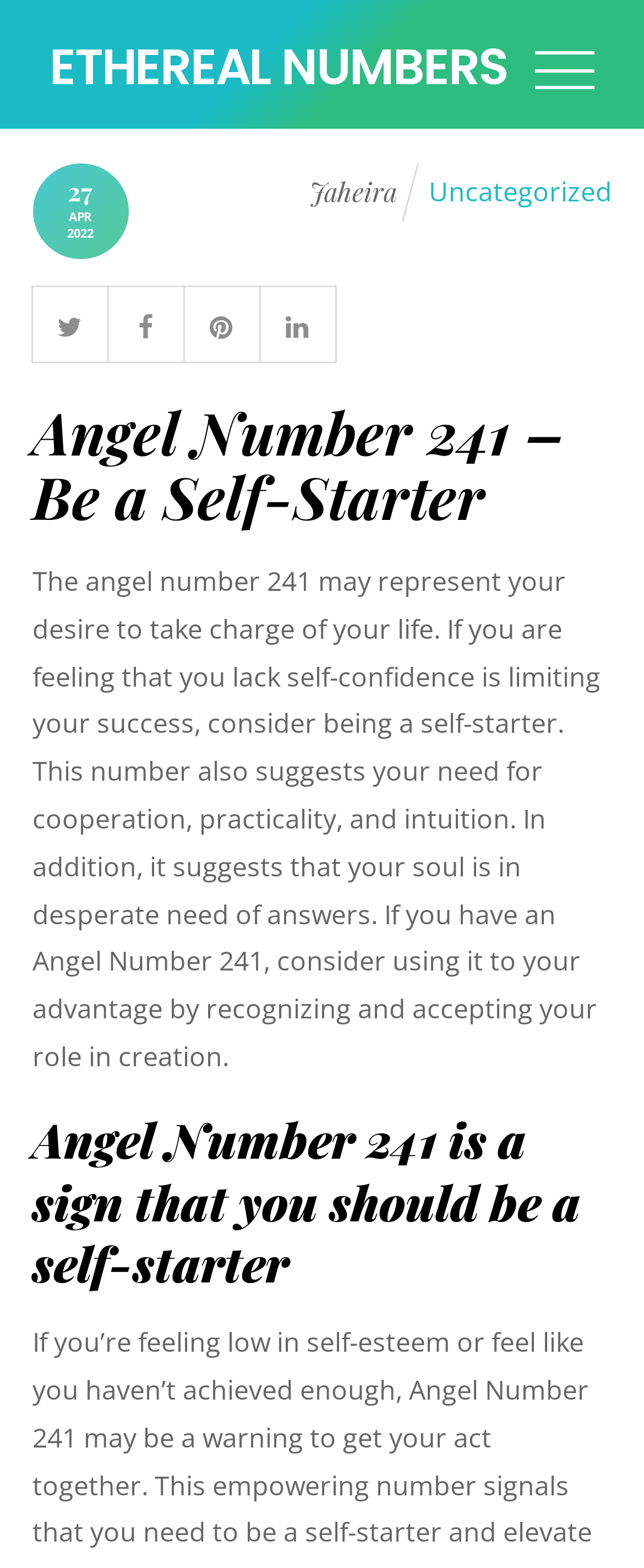What is the category of the article?
Please provide a single word or phrase as your answer based on the image.

Uncategorized